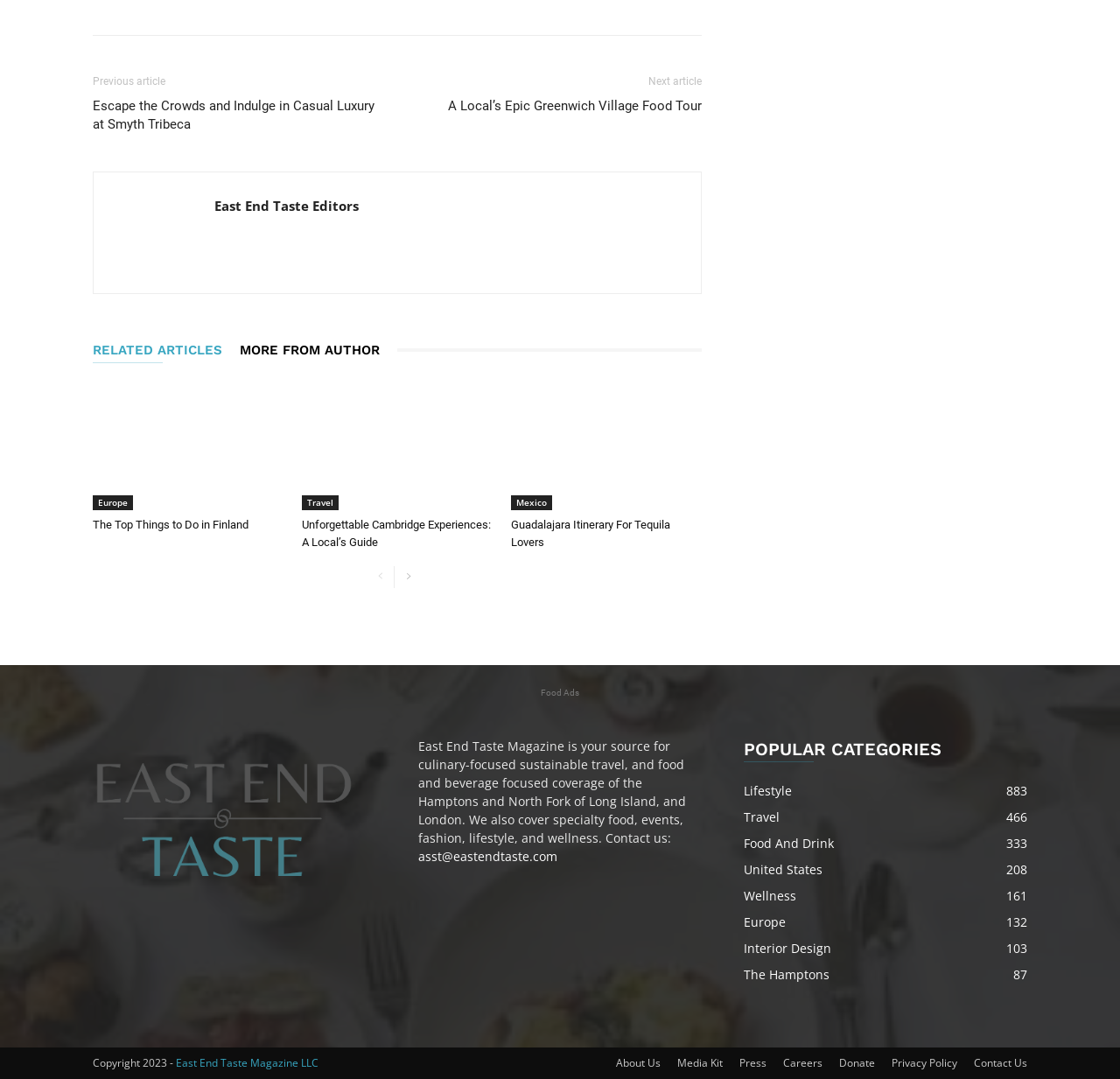Please give the bounding box coordinates of the area that should be clicked to fulfill the following instruction: "Visit the 'About Us' page". The coordinates should be in the format of four float numbers from 0 to 1, i.e., [left, top, right, bottom].

[0.55, 0.978, 0.59, 0.993]